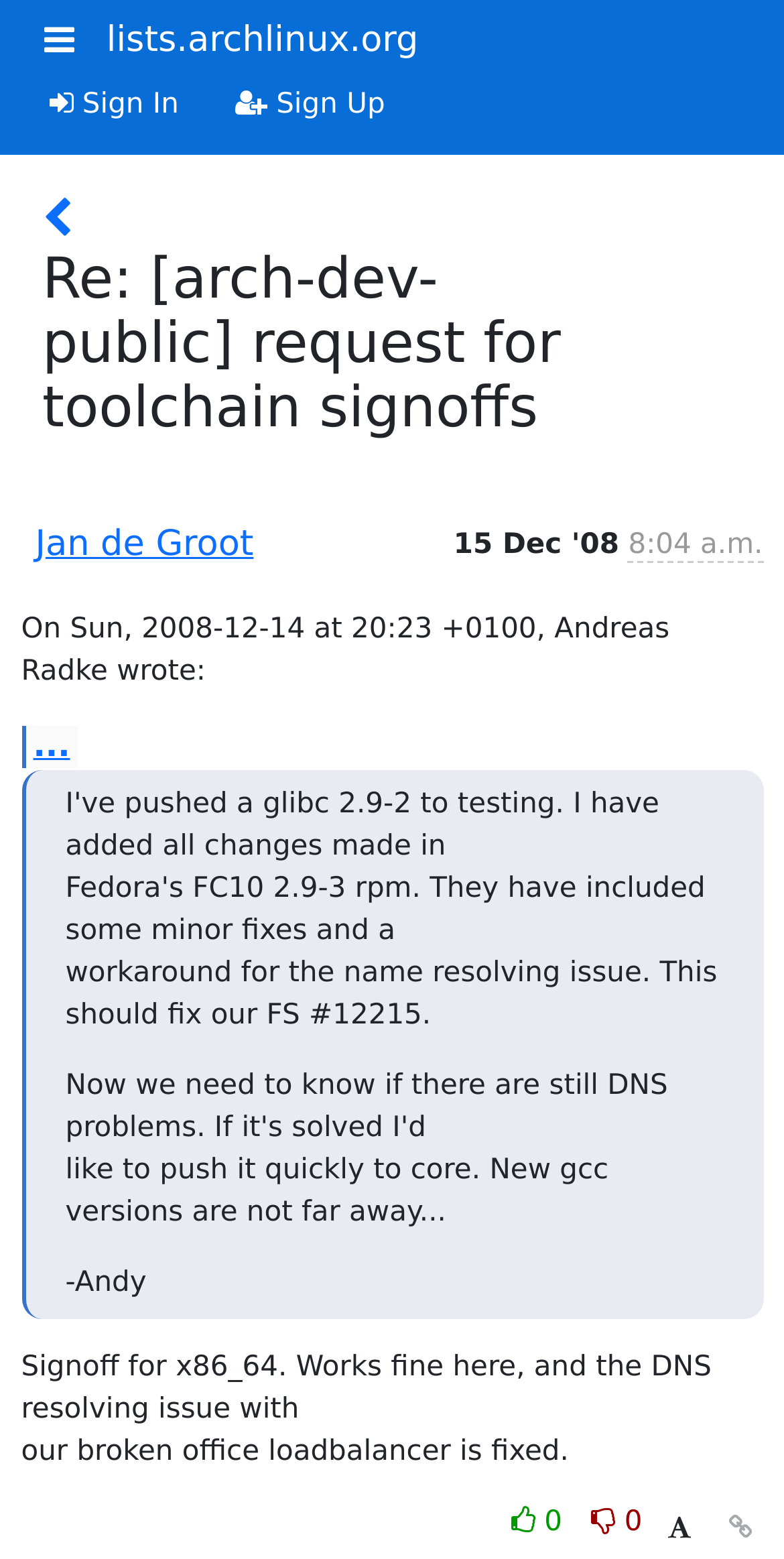Calculate the bounding box coordinates for the UI element based on the following description: "lists.archlinux.org". Ensure the coordinates are four float numbers between 0 and 1, i.e., [left, top, right, bottom].

[0.136, 0.008, 0.534, 0.045]